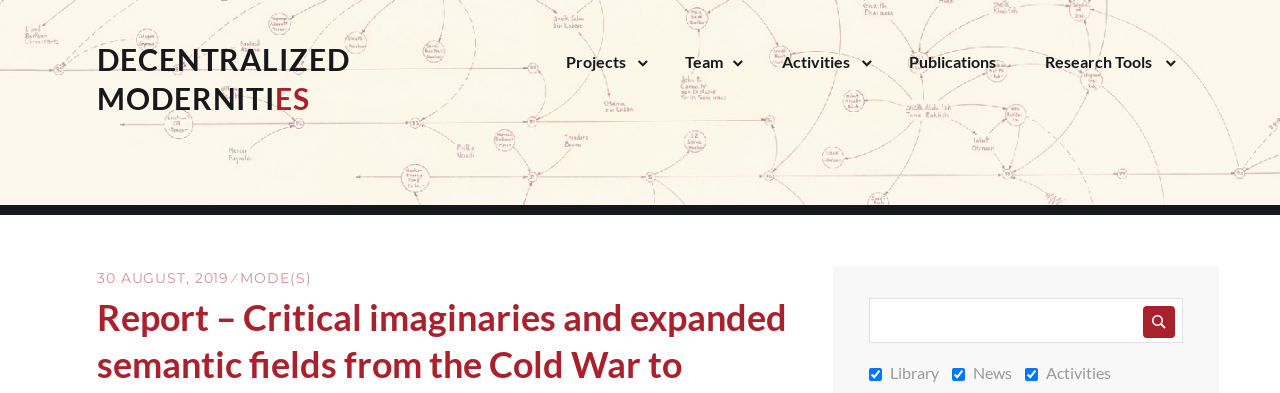What is the date of the report? Examine the screenshot and reply using just one word or a brief phrase.

30 August 2019